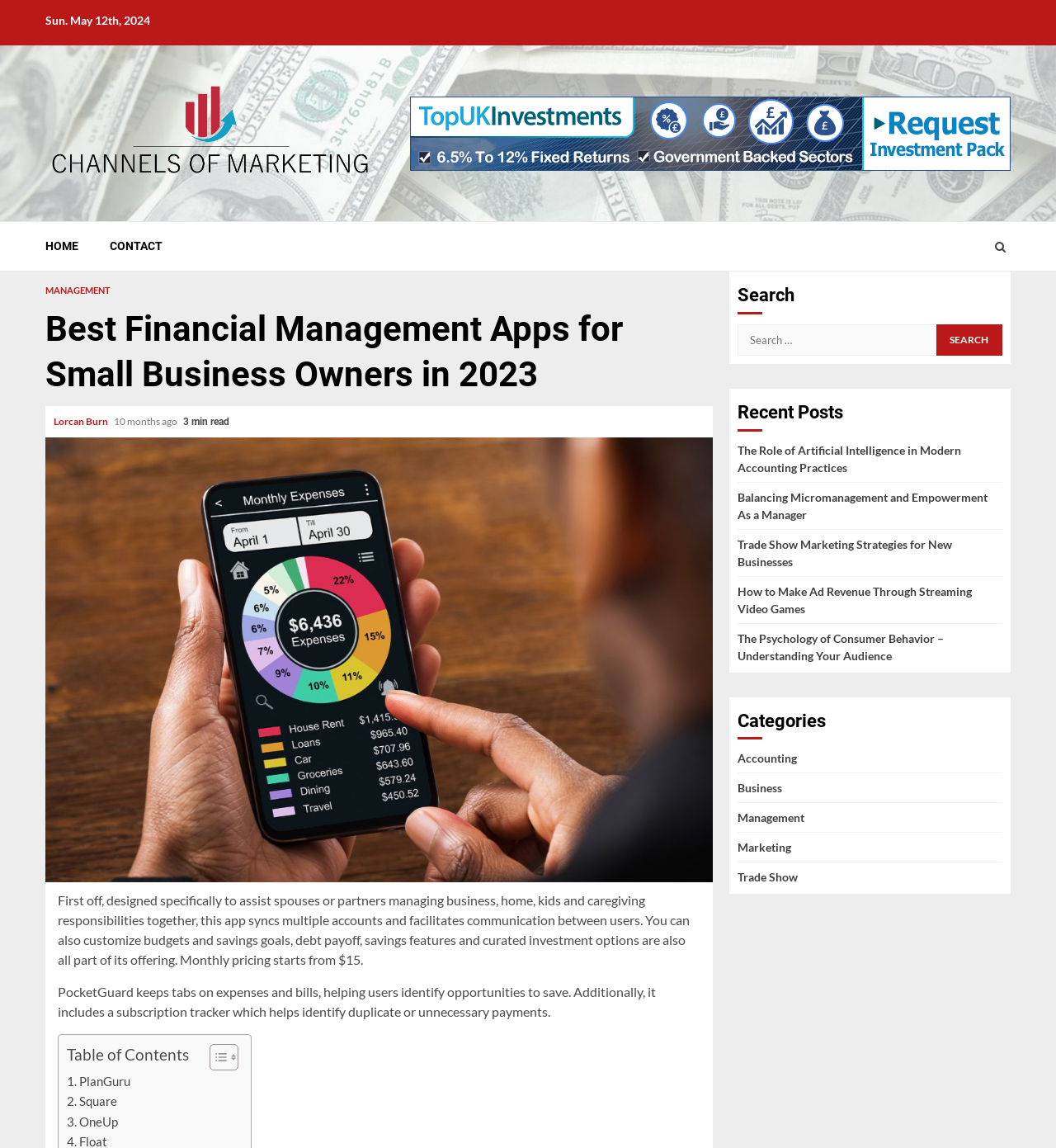Highlight the bounding box coordinates of the region I should click on to meet the following instruction: "Search for something".

[0.698, 0.282, 0.949, 0.31]